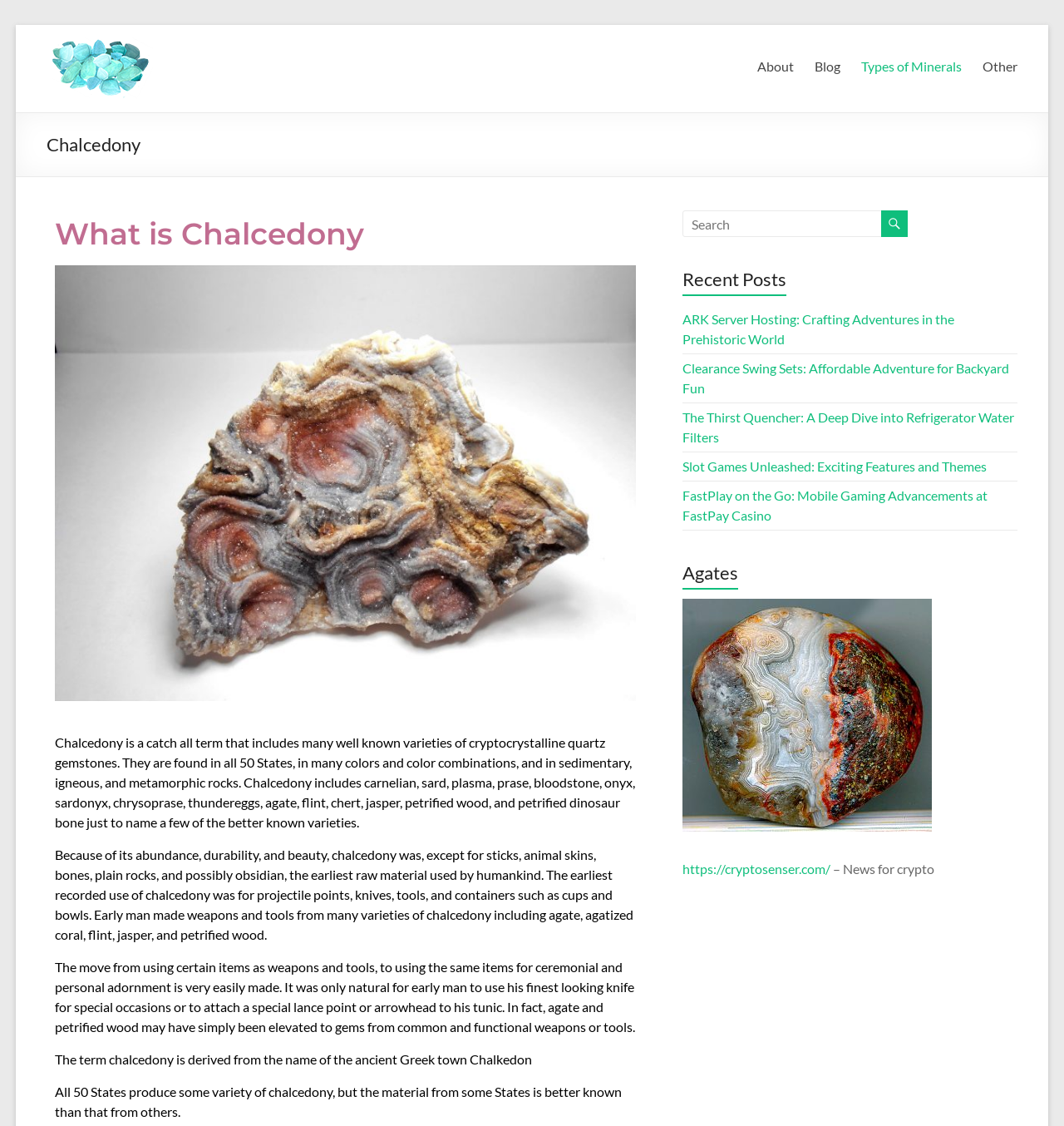Please provide a brief answer to the question using only one word or phrase: 
Where was chalcedony first used?

Ancient Greece